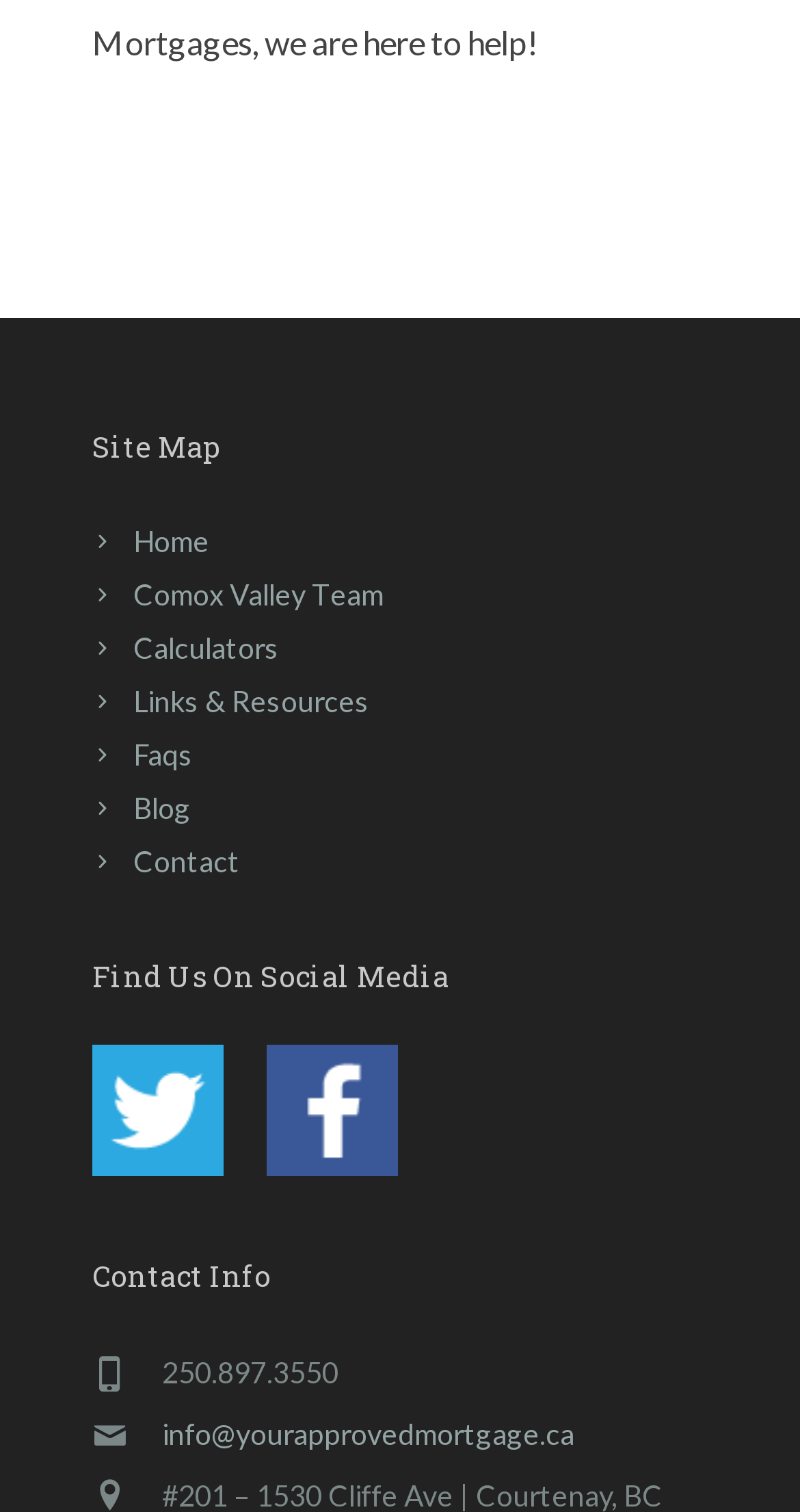Please respond to the question with a concise word or phrase:
What is the phone number on the webpage?

250.897.3550